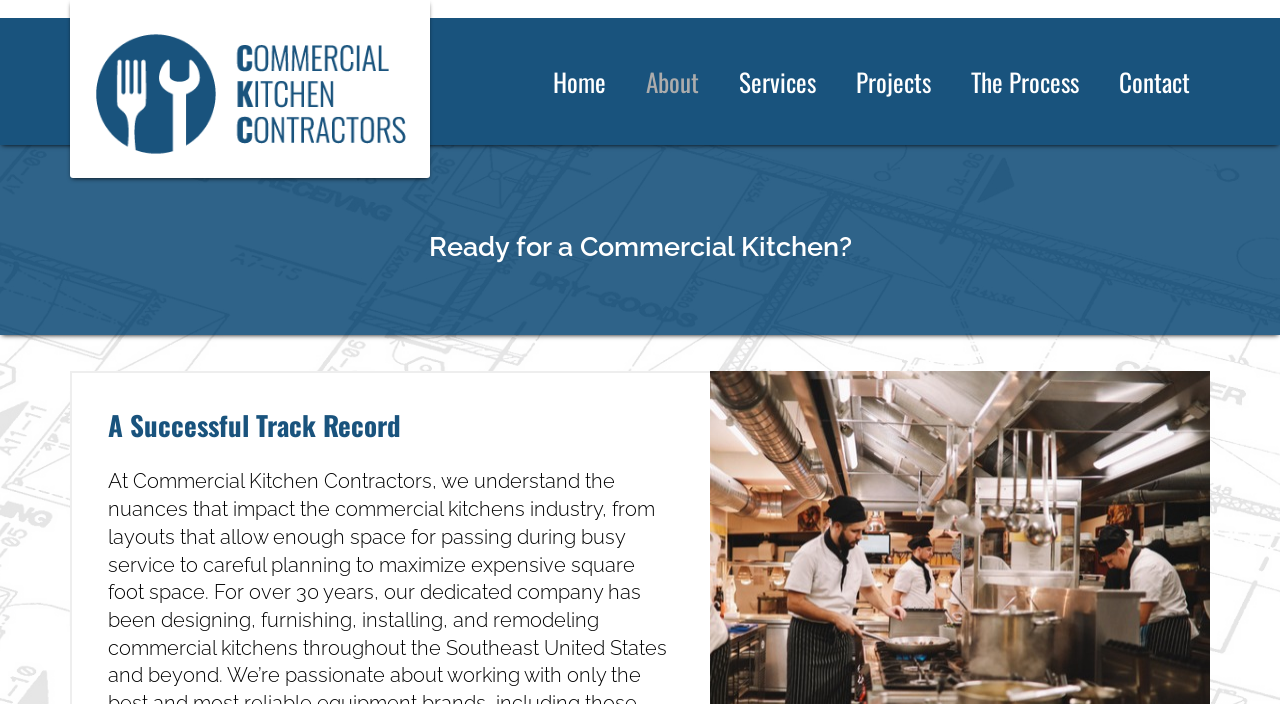Please reply to the following question with a single word or a short phrase:
How many headings are there on the page?

2